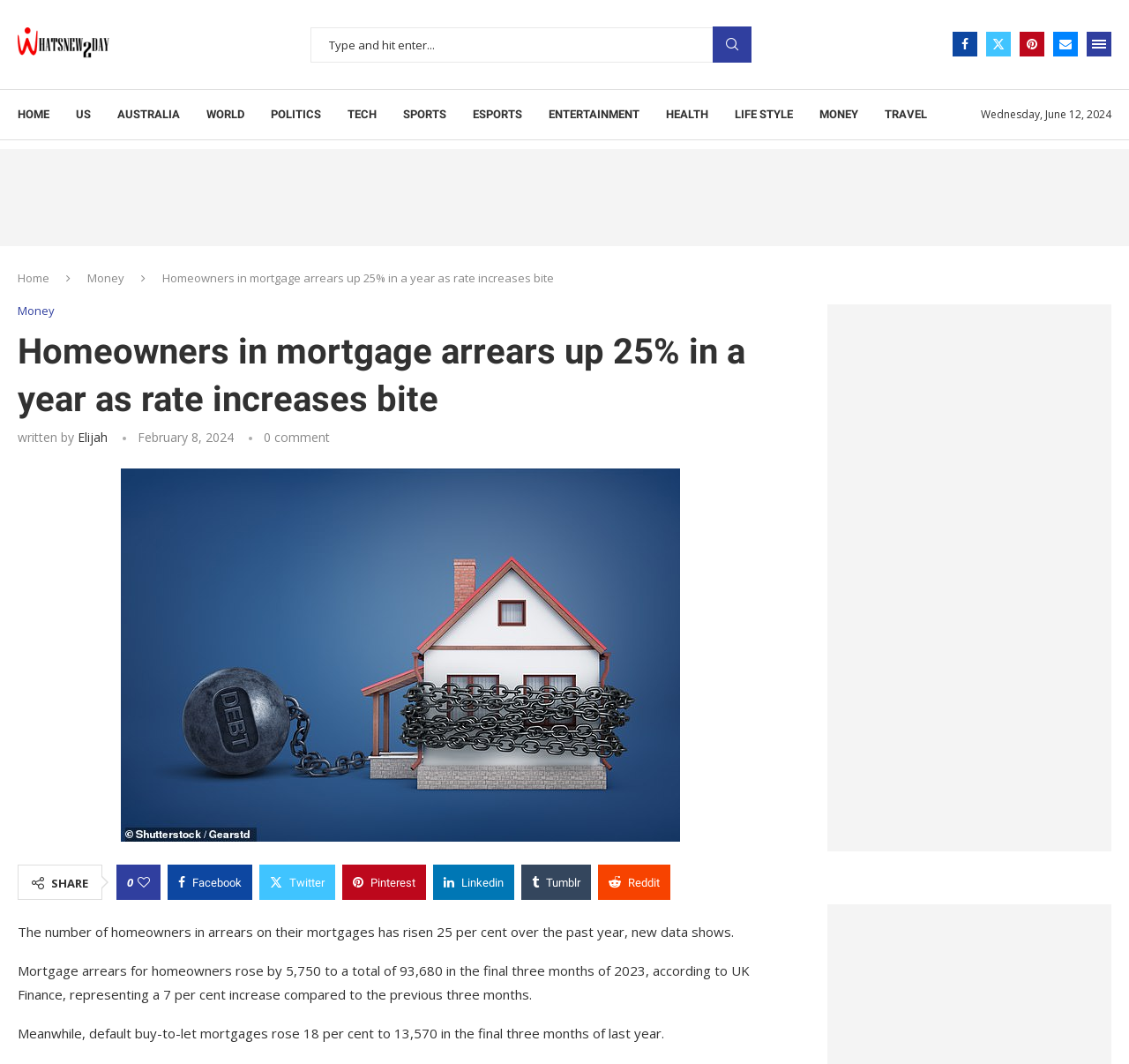What is the percentage increase in mortgage arrears?
Please respond to the question with a detailed and well-explained answer.

I found the percentage increase by reading the article title, which states that mortgage arrears have risen 25% over the past year.